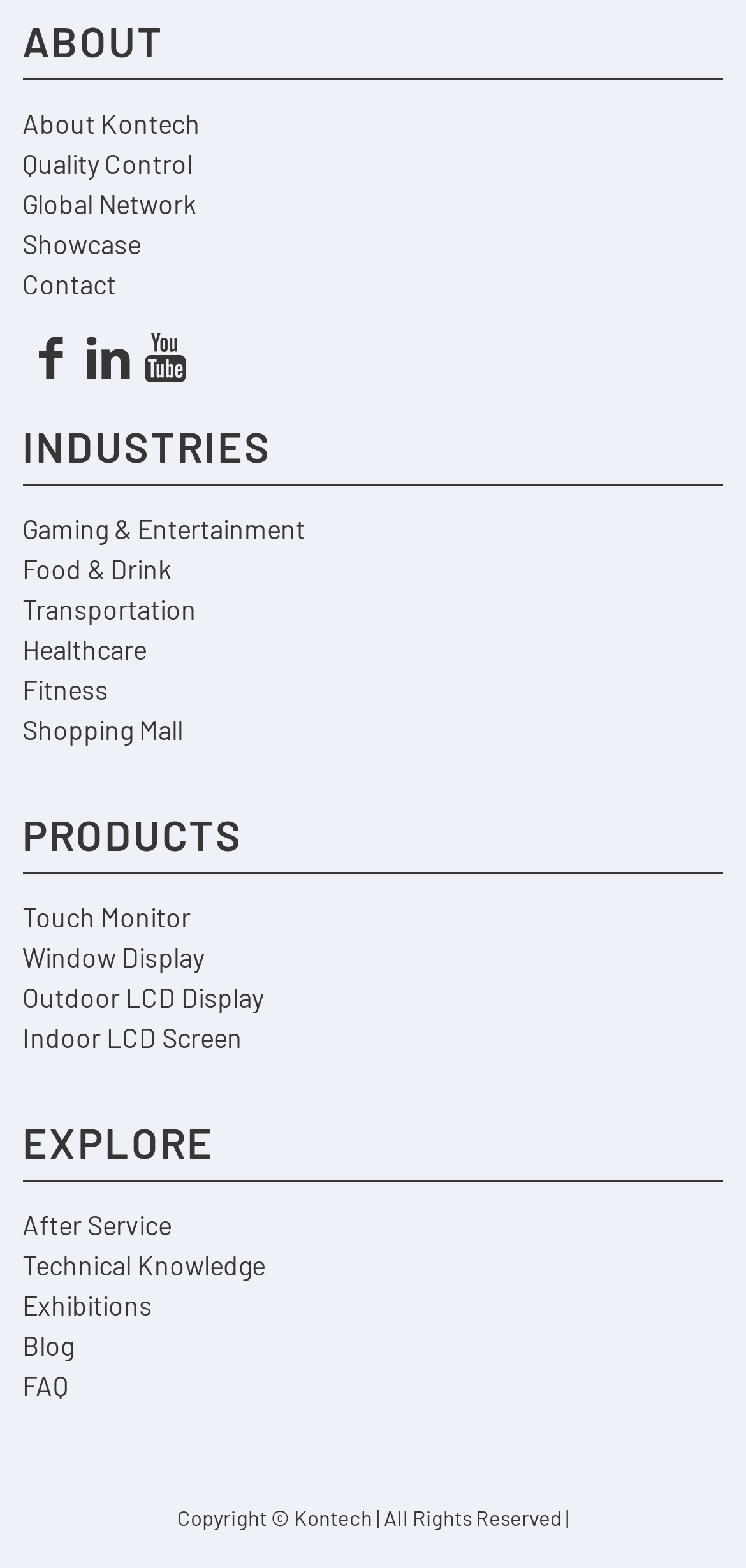Please specify the bounding box coordinates of the clickable region necessary for completing the following instruction: "View/ Open". The coordinates must consist of four float numbers between 0 and 1, i.e., [left, top, right, bottom].

None